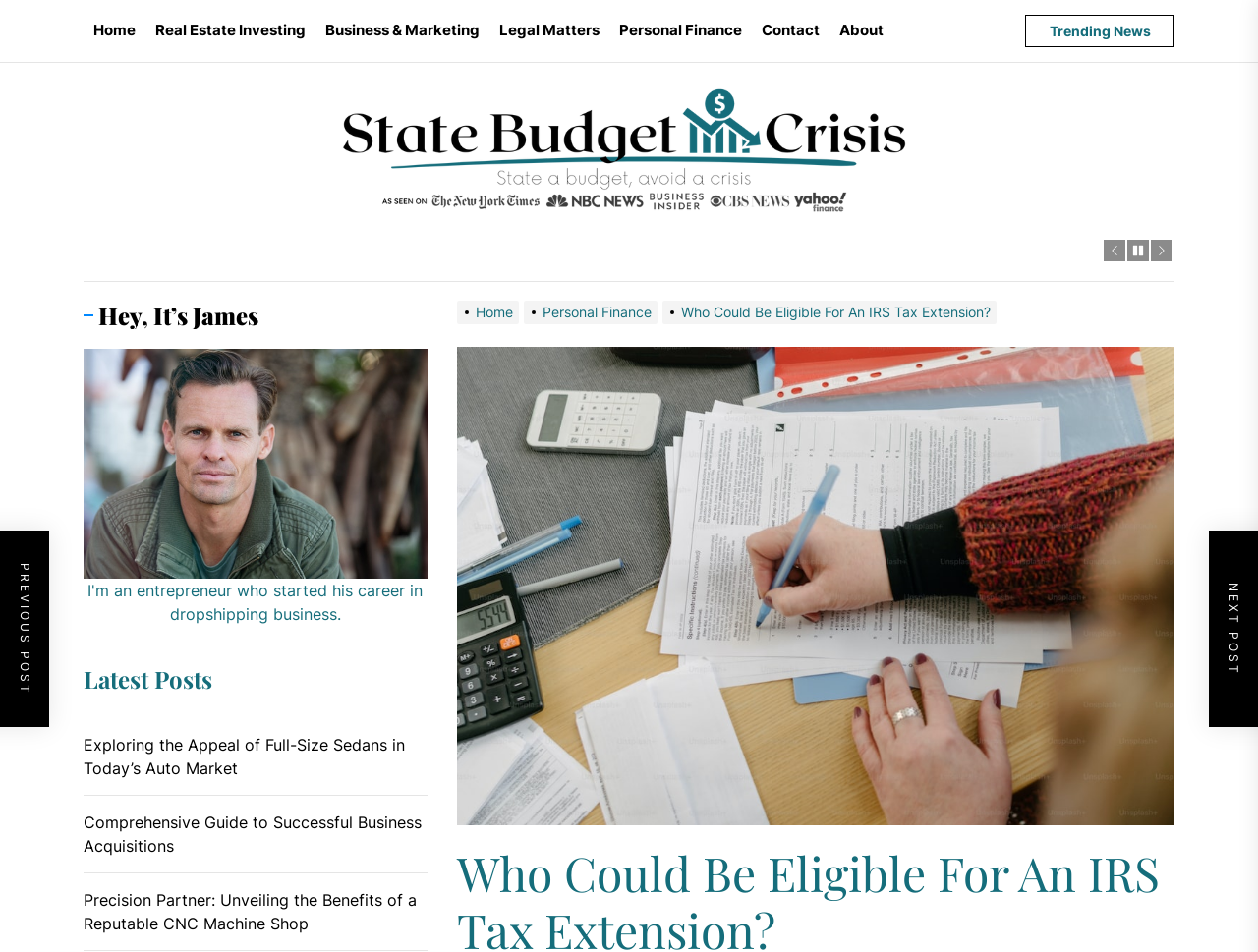Determine the bounding box coordinates of the section to be clicked to follow the instruction: "View the trending news". The coordinates should be given as four float numbers between 0 and 1, formatted as [left, top, right, bottom].

[0.815, 0.015, 0.934, 0.049]